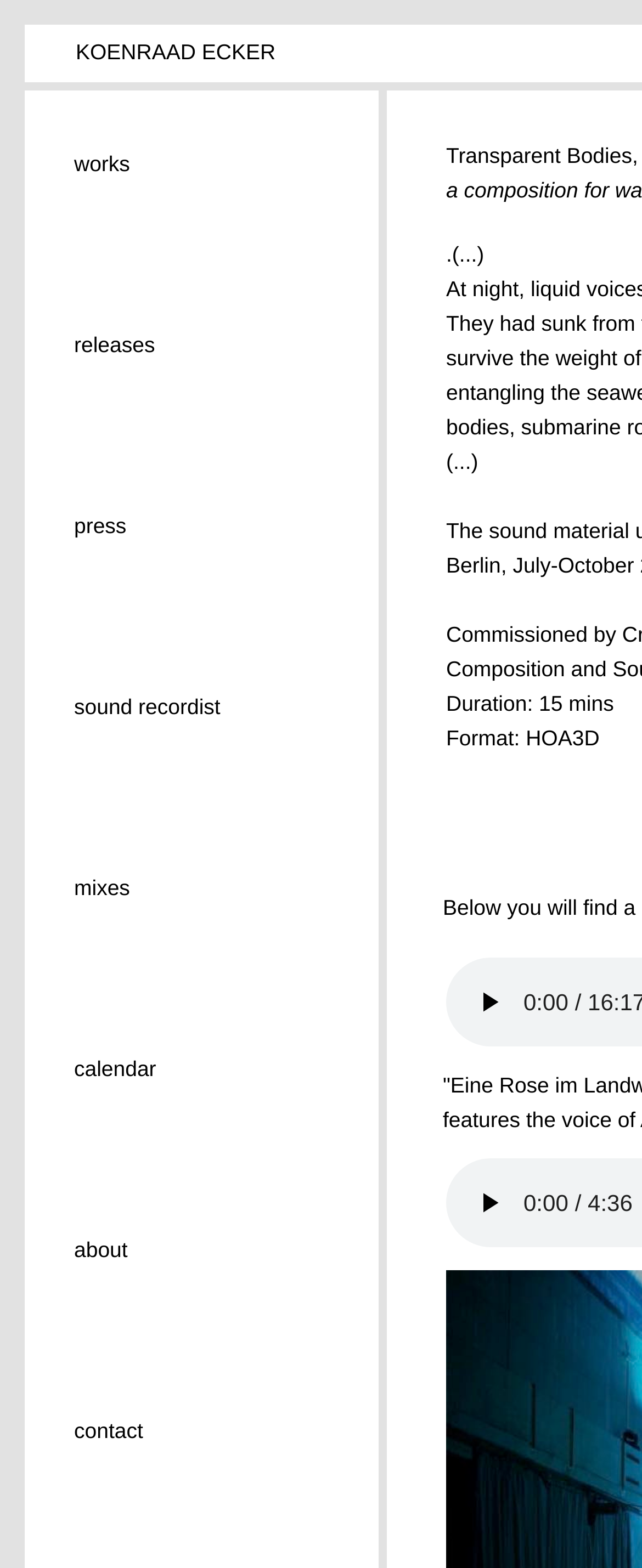Based on the element description sound recordist, identify the bounding box coordinates for the UI element. The coordinates should be in the format (top-left x, top-left y, bottom-right x, bottom-right y) and within the 0 to 1 range.

[0.115, 0.435, 0.372, 0.551]